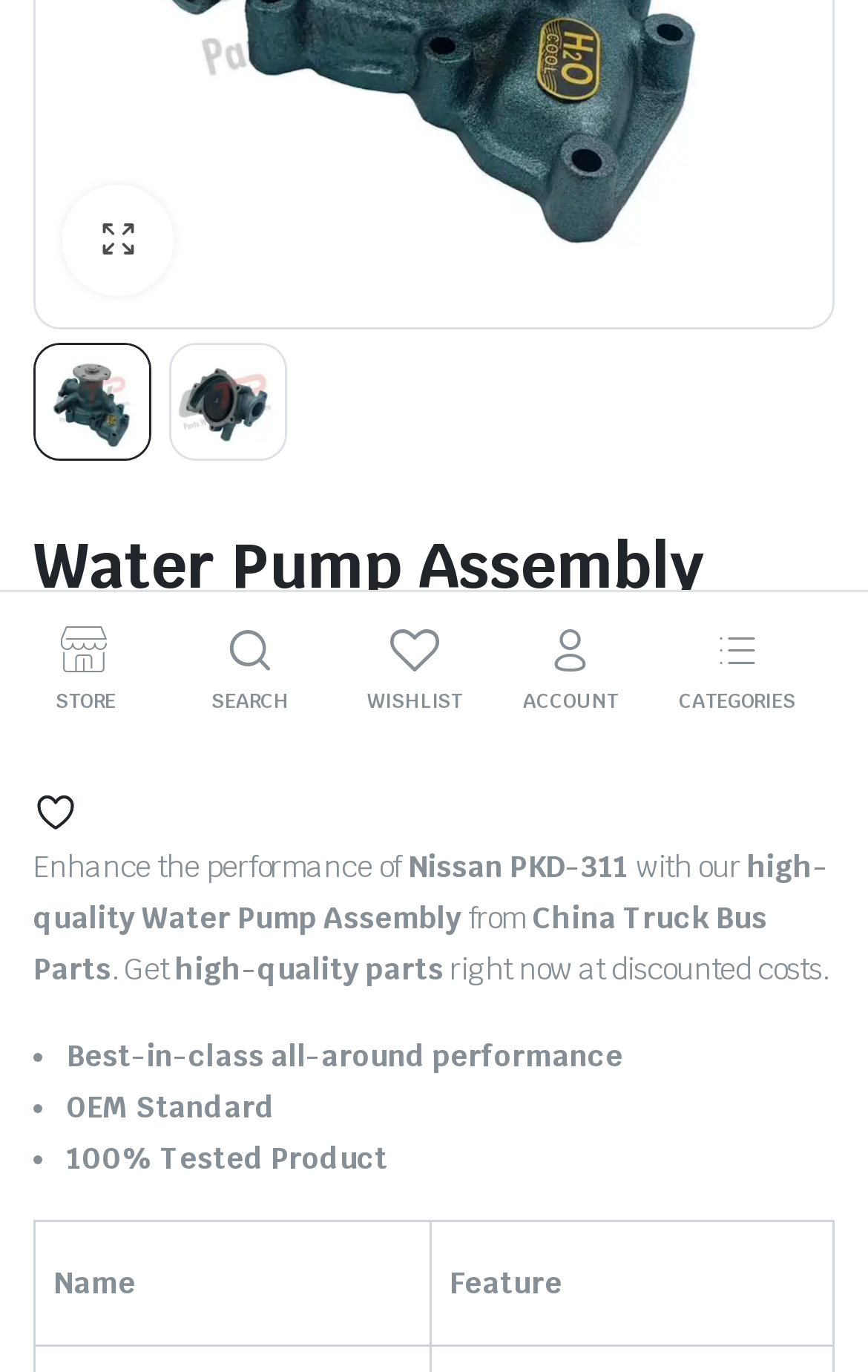Bounding box coordinates are specified in the format (top-left x, top-left y, bottom-right x, bottom-right y). All values are floating point numbers bounded between 0 and 1. Please provide the bounding box coordinate of the region this sentence describes: alt="Water Body Assemble PKD311"

[0.187, 0.25, 0.344, 0.337]